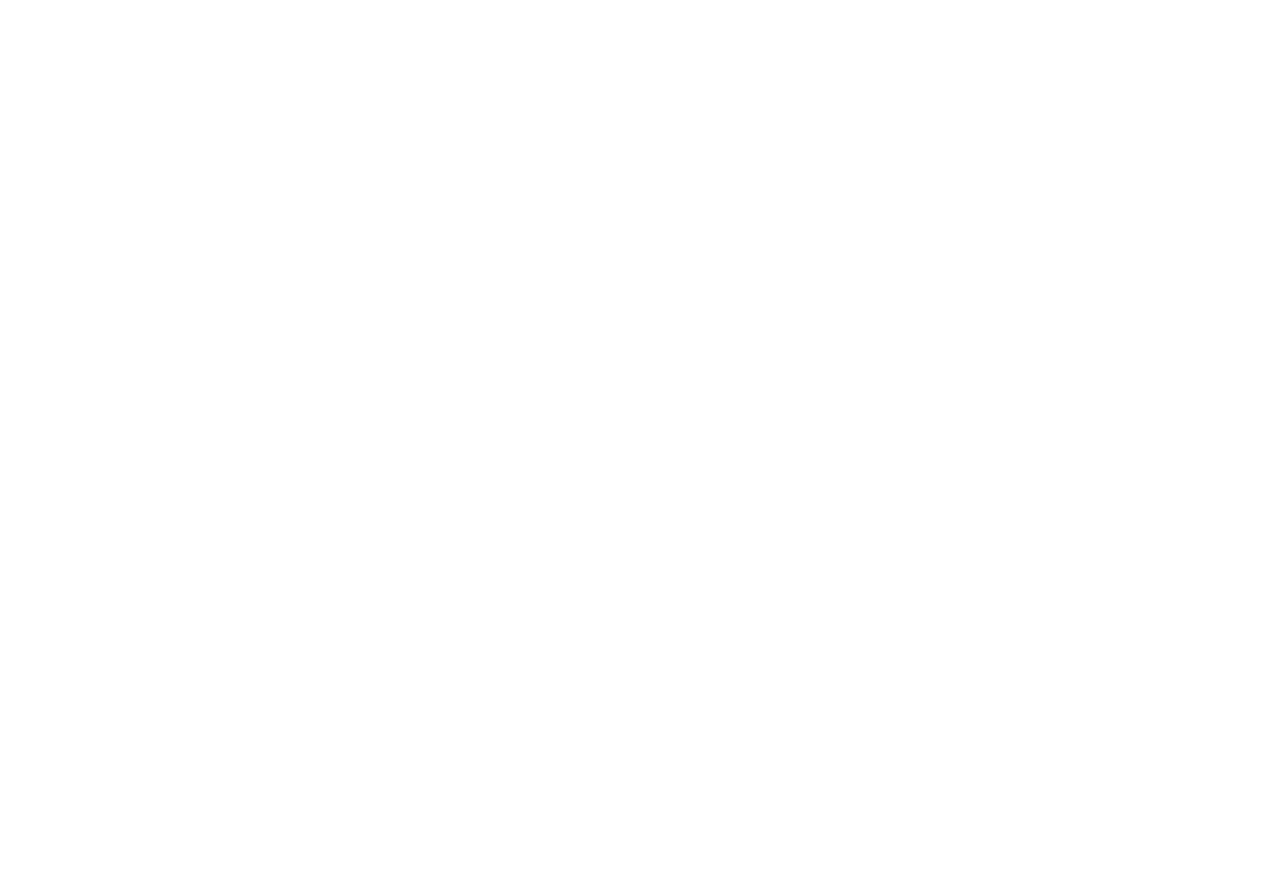Can you pinpoint the bounding box coordinates for the clickable element required for this instruction: "Read about how to direct 20% of income tax"? The coordinates should be four float numbers between 0 and 1, i.e., [left, top, right, bottom].

[0.516, 0.419, 0.719, 0.446]